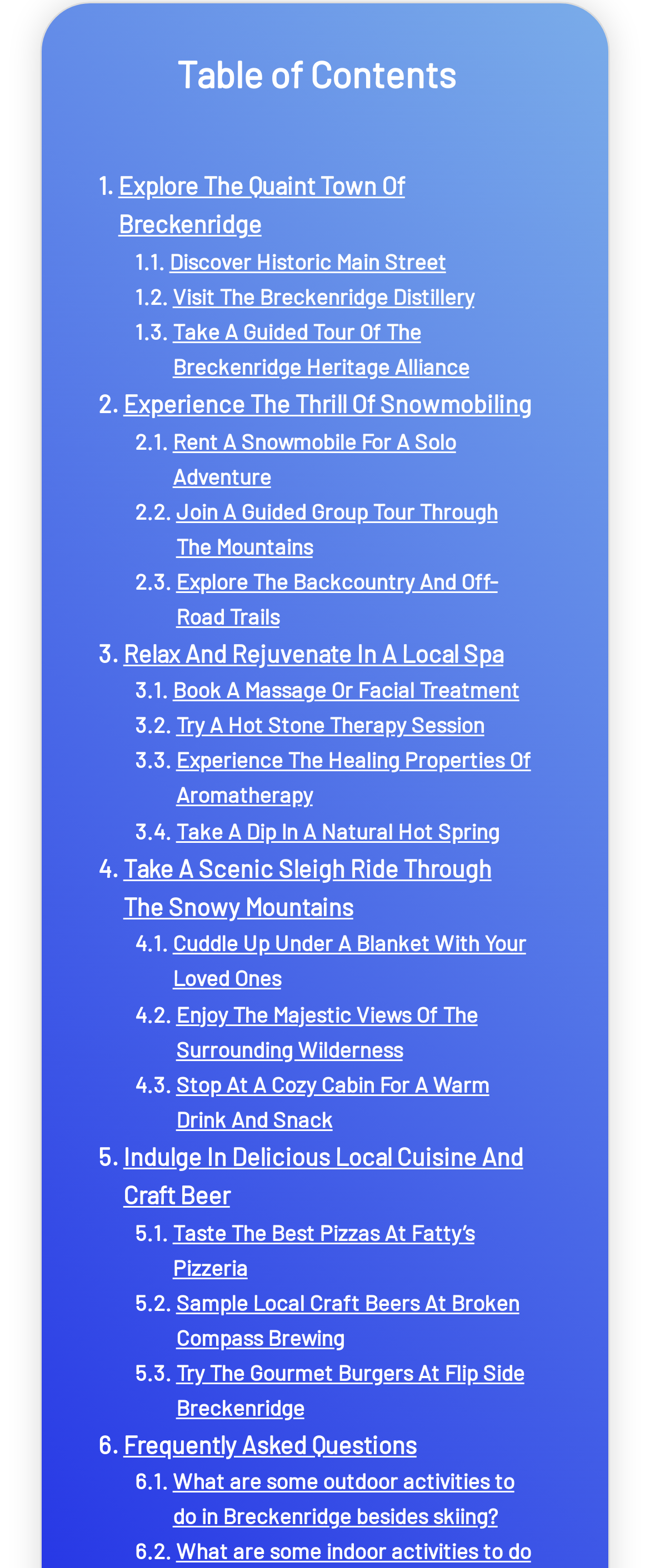Determine the bounding box coordinates of the section to be clicked to follow the instruction: "Visit The Breckenridge Distillery". The coordinates should be given as four float numbers between 0 and 1, formatted as [left, top, right, bottom].

[0.208, 0.178, 0.73, 0.201]